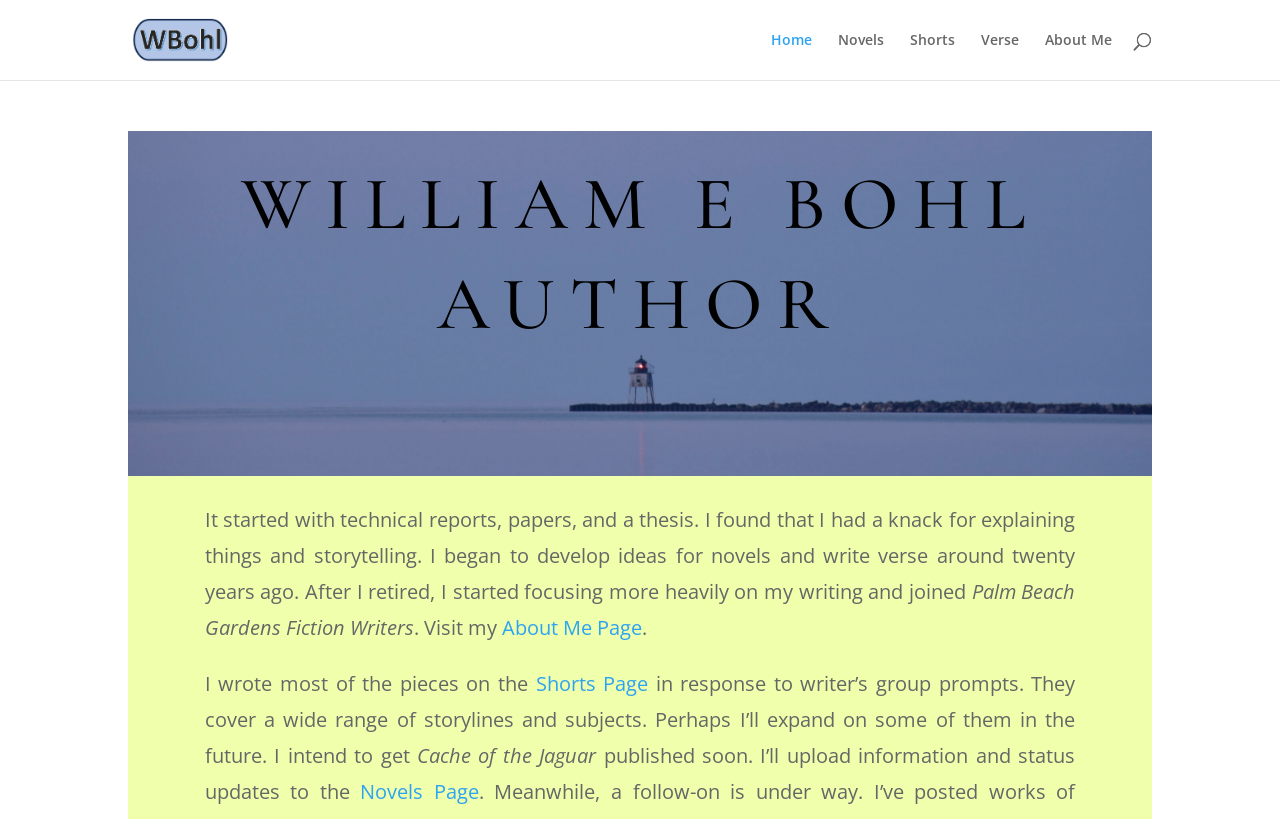Please provide a detailed answer to the question below based on the screenshot: 
What is the name of the writer's group mentioned on the page?

The writer's group is mentioned in the text 'Palm Beach Gardens Fiction Writers' which is part of the author's bio, indicating that the author is a member of this group.